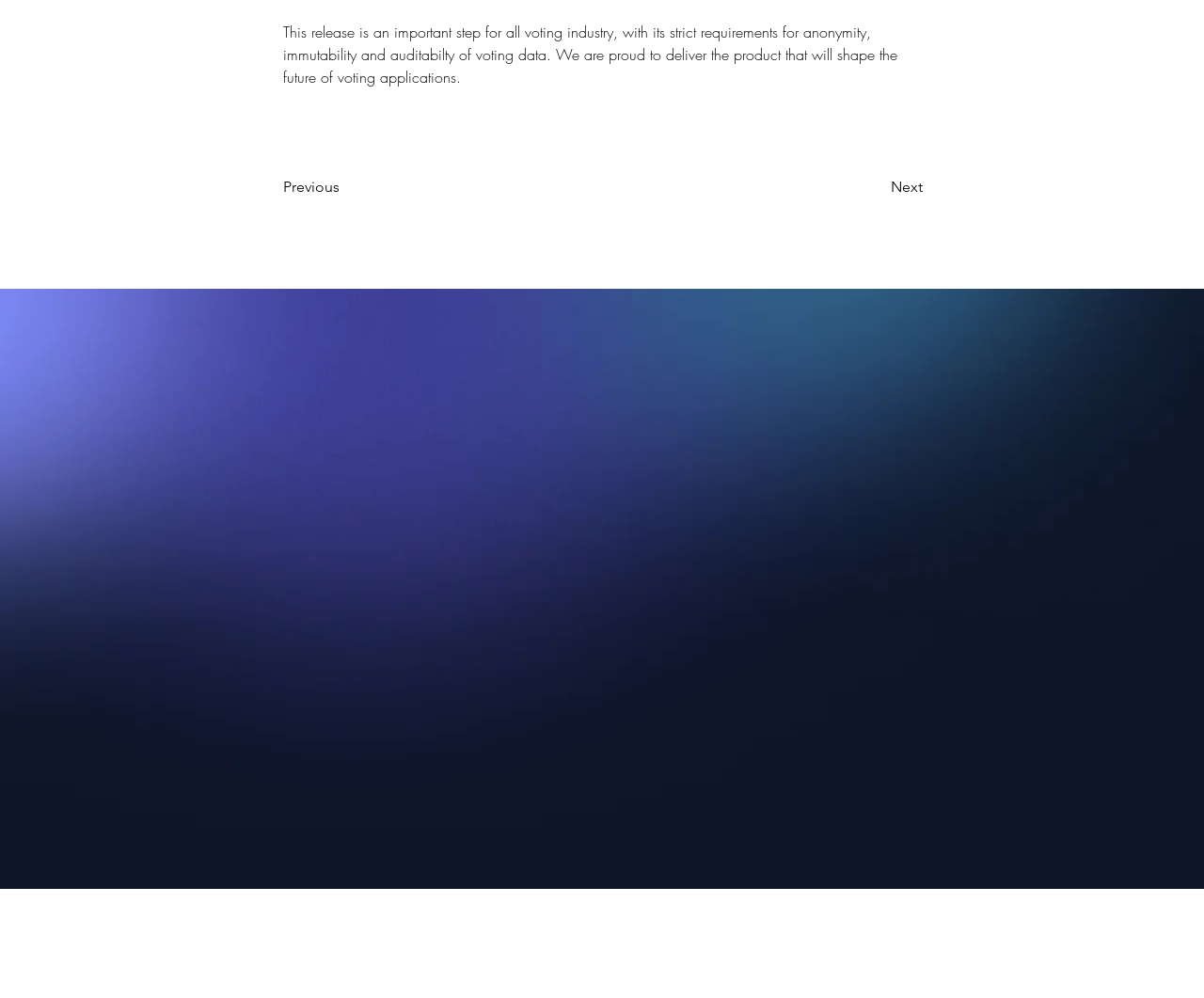What is the theme of the introductory text?
Please look at the screenshot and answer using one word or phrase.

Voting industry